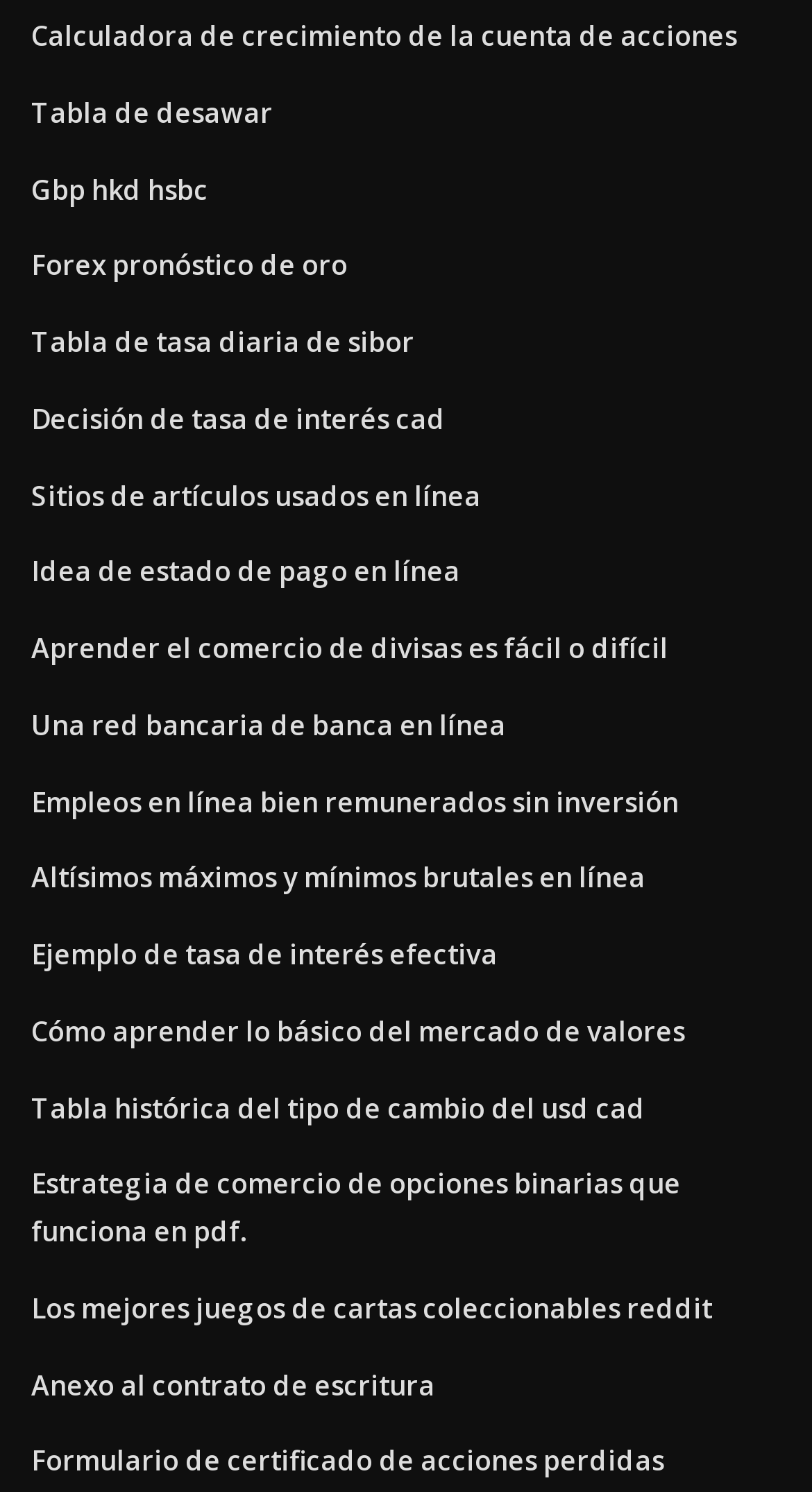Please provide a brief answer to the question using only one word or phrase: 
How many links are on this webpage?

30